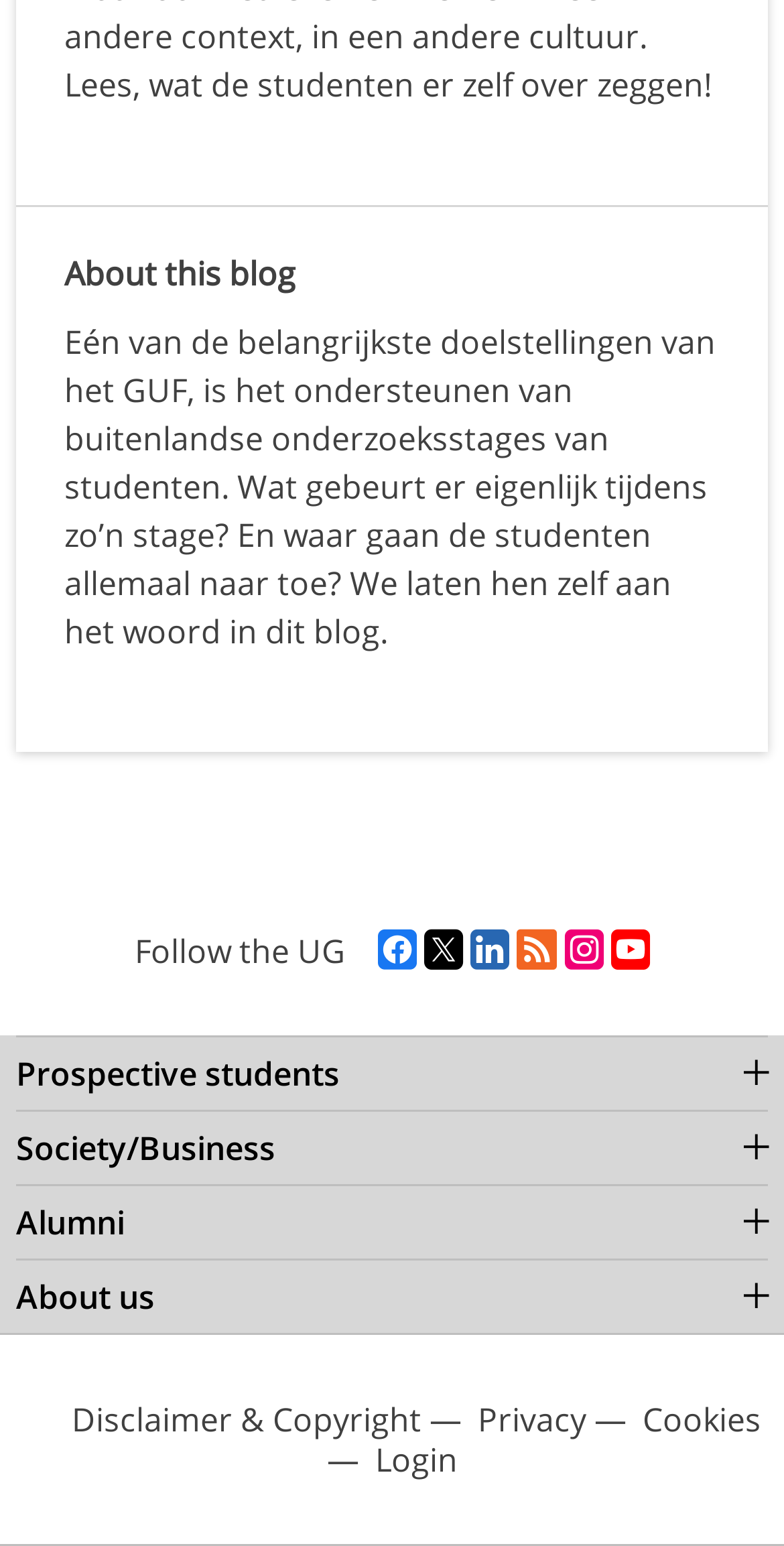Identify the bounding box coordinates of the region that should be clicked to execute the following instruction: "Go to the page for Prospective students".

[0.021, 0.67, 0.979, 0.718]